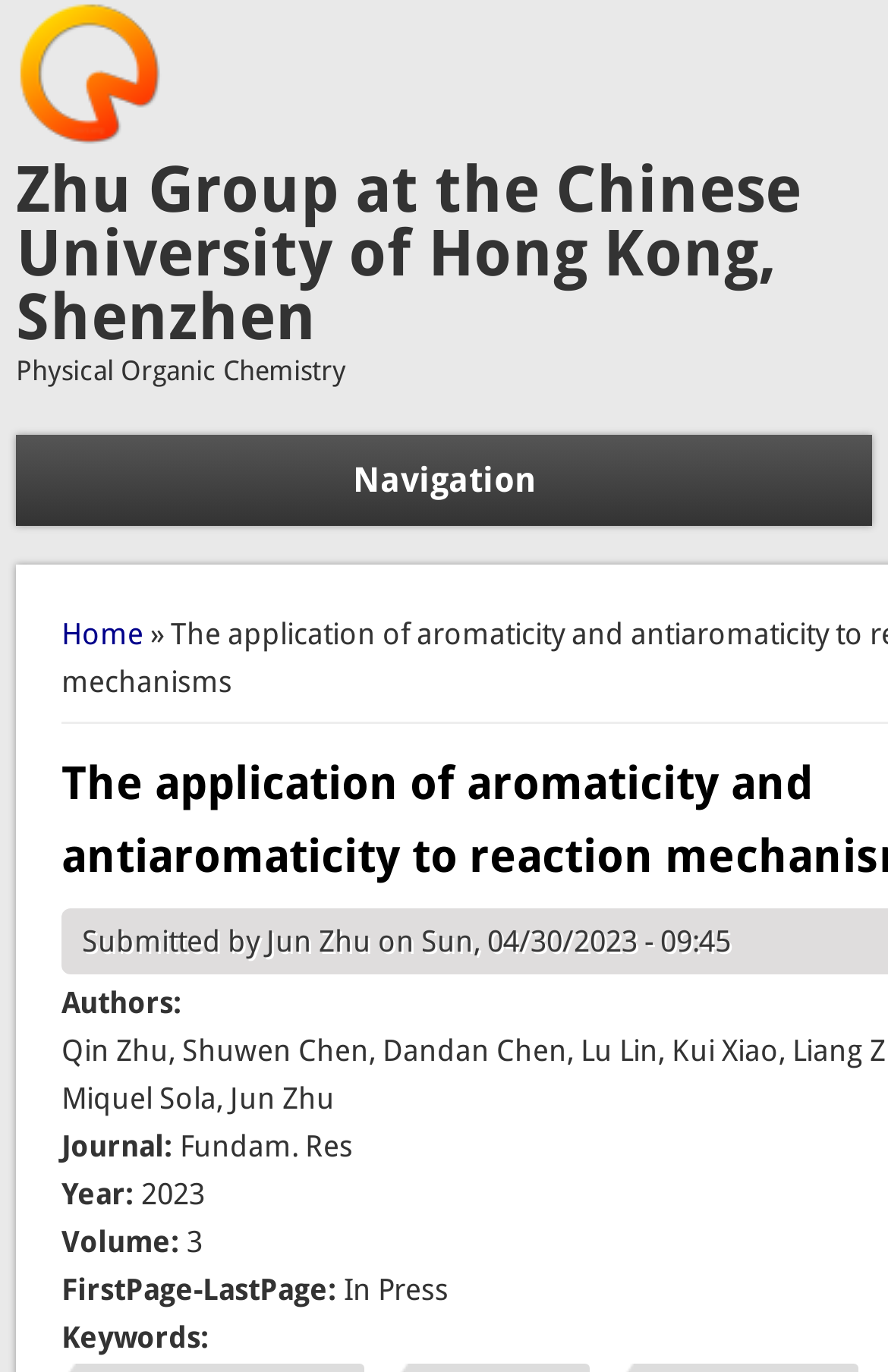Who is the author of the research?
Based on the screenshot, provide your answer in one word or phrase.

Jun Zhu